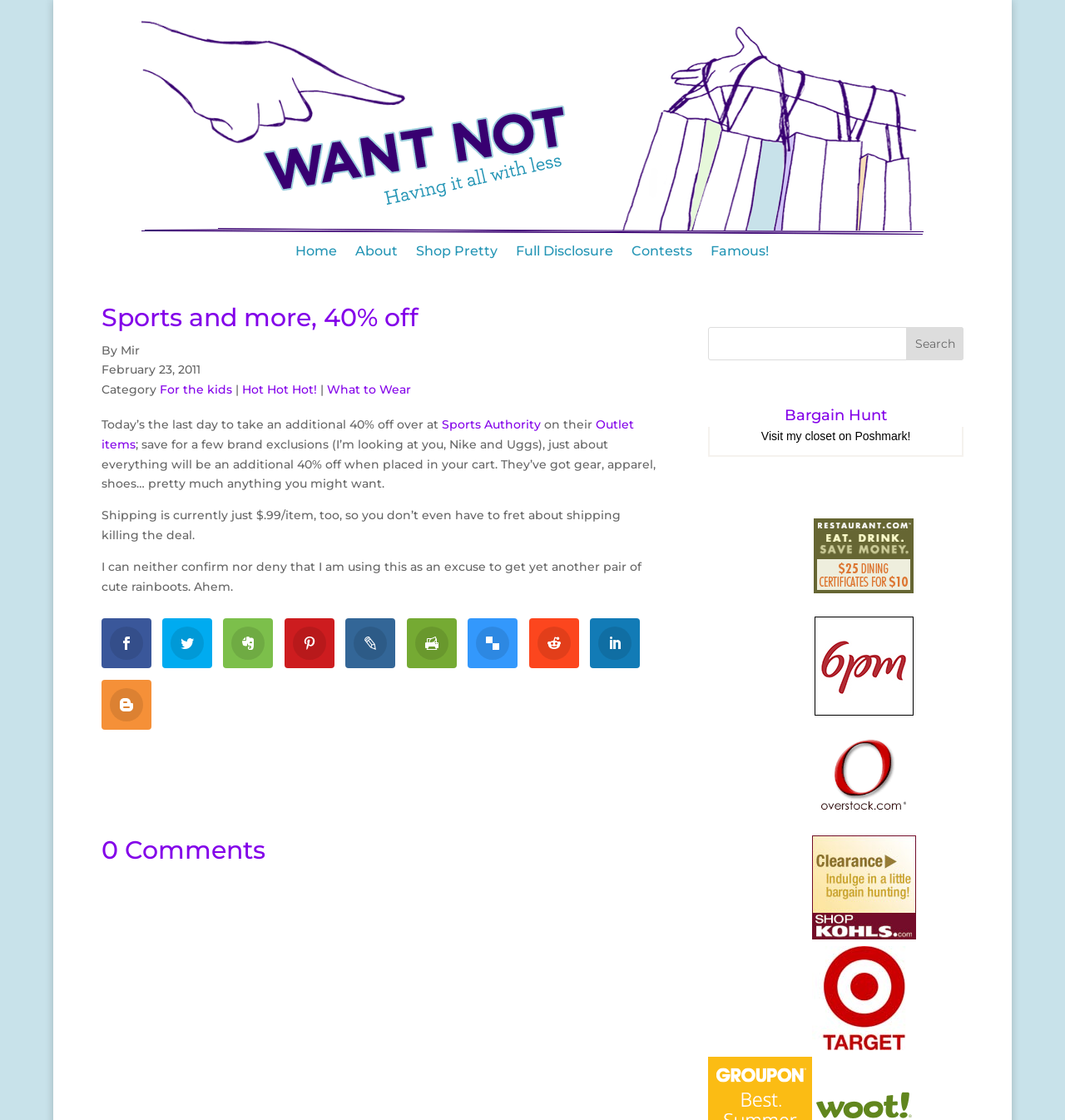Can you locate the main headline on this webpage and provide its text content?

Sports and more, 40% off